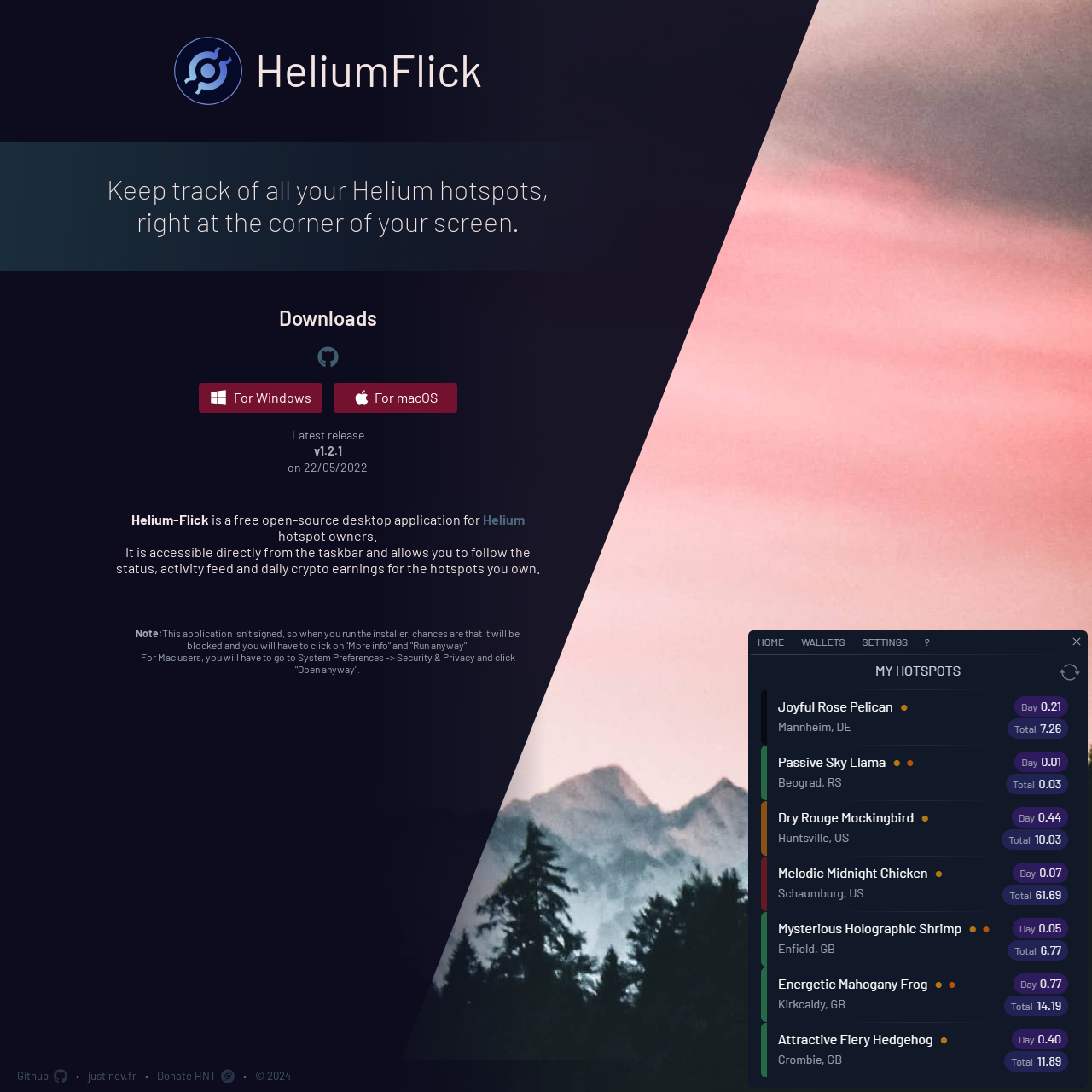Give the bounding box coordinates for the element described by: "For Windows".

[0.182, 0.351, 0.295, 0.378]